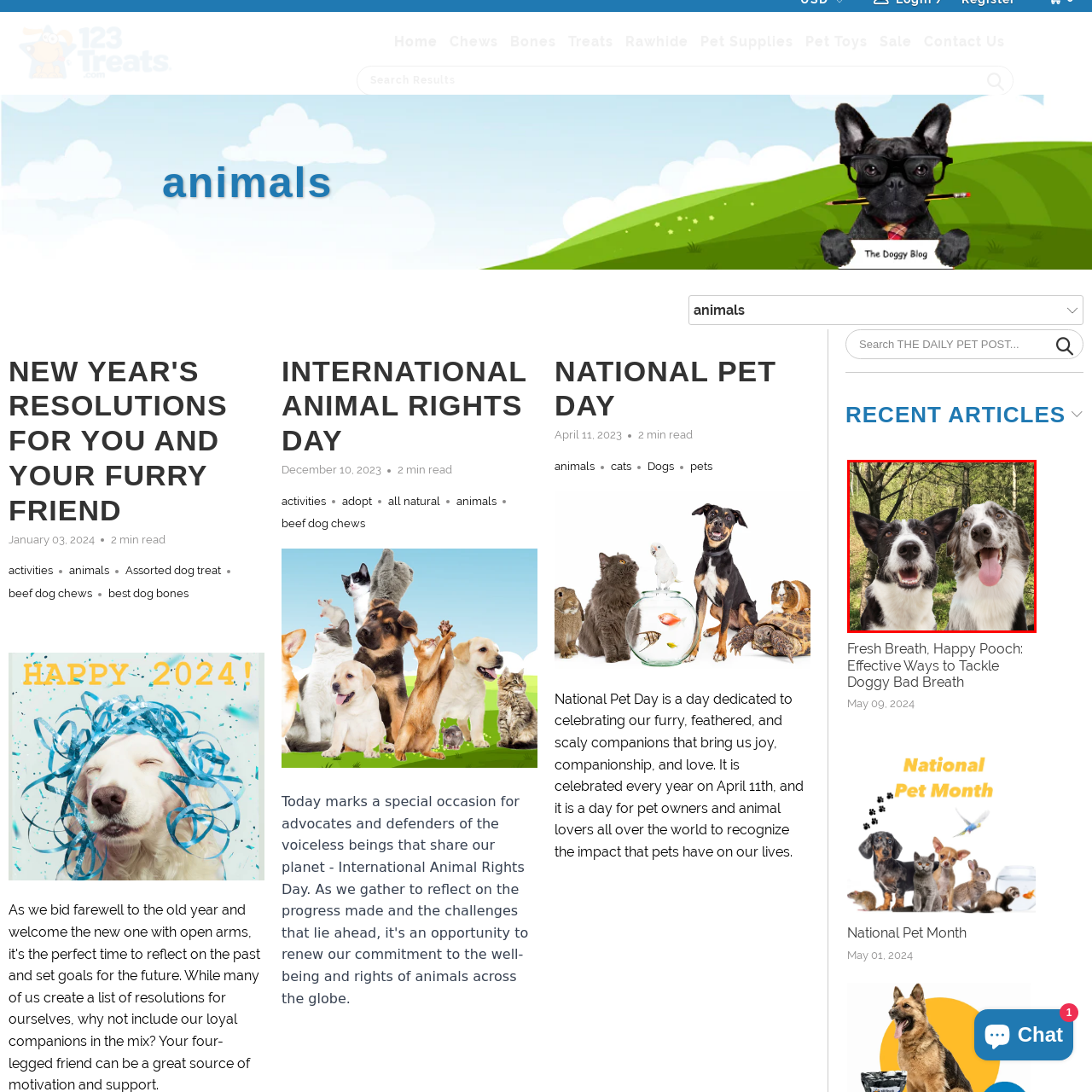What is the article about?  
Concentrate on the image marked with the red box and respond with a detailed answer that is fully based on the content of the image.

The image is part of an article titled 'Fresh Breath, Happy Pooch: Effective Ways to Tackle Doggy Bad Breath', which highlights the importance of pet care and wellness, indicating that the article is about taking care of pets' health and well-being.